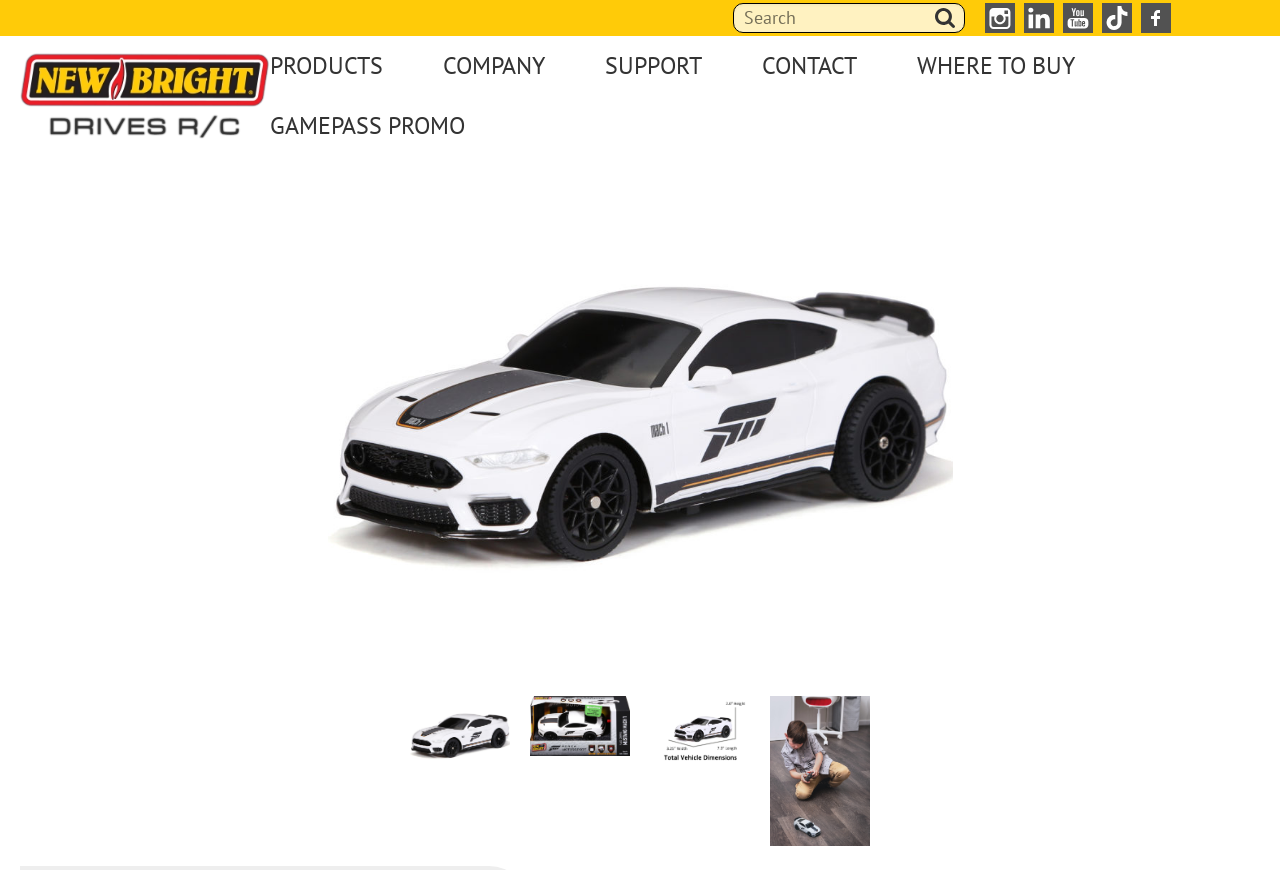Bounding box coordinates are specified in the format (top-left x, top-left y, bottom-right x, bottom-right y). All values are floating point numbers bounded between 0 and 1. Please provide the bounding box coordinate of the region this sentence describes: value="Search"

[0.723, 0.003, 0.754, 0.038]